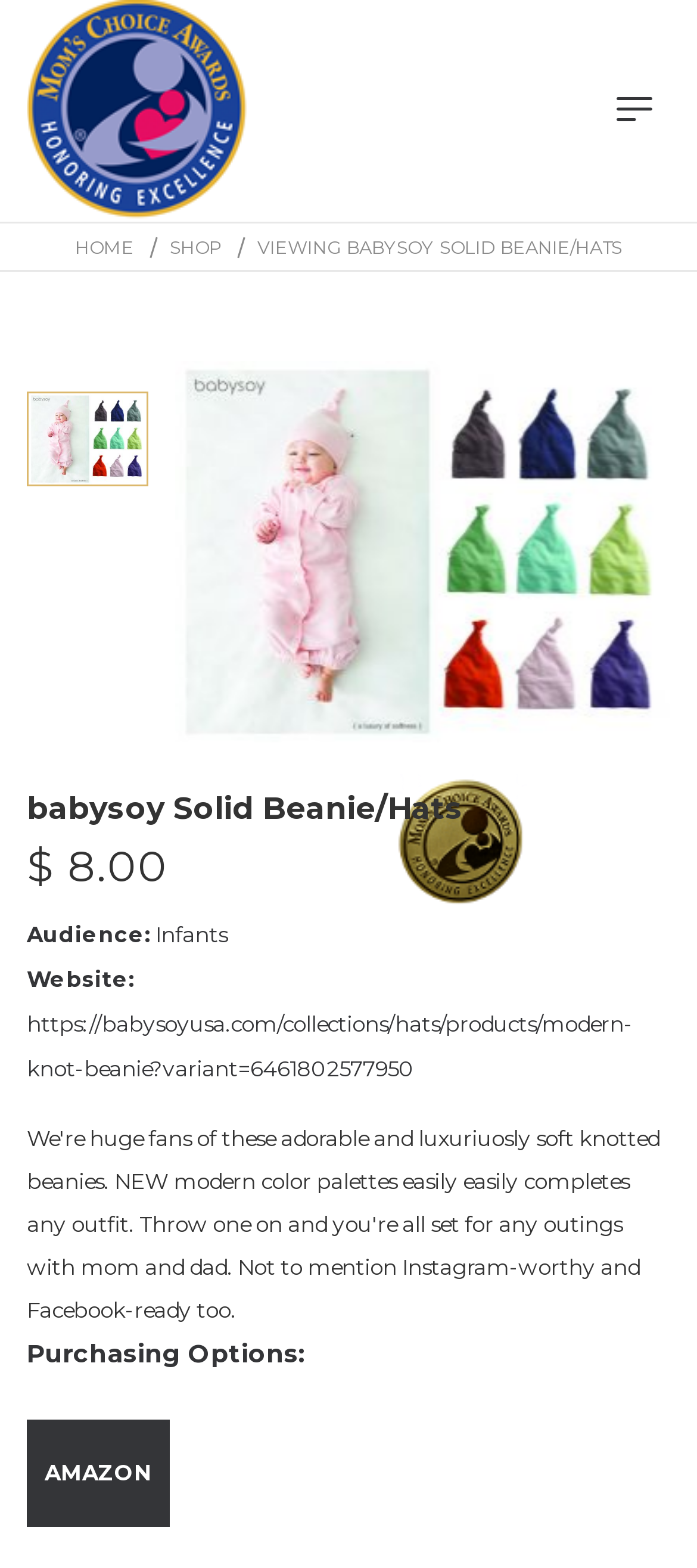Provide a brief response using a word or short phrase to this question:
What is the audience for this product?

Infants